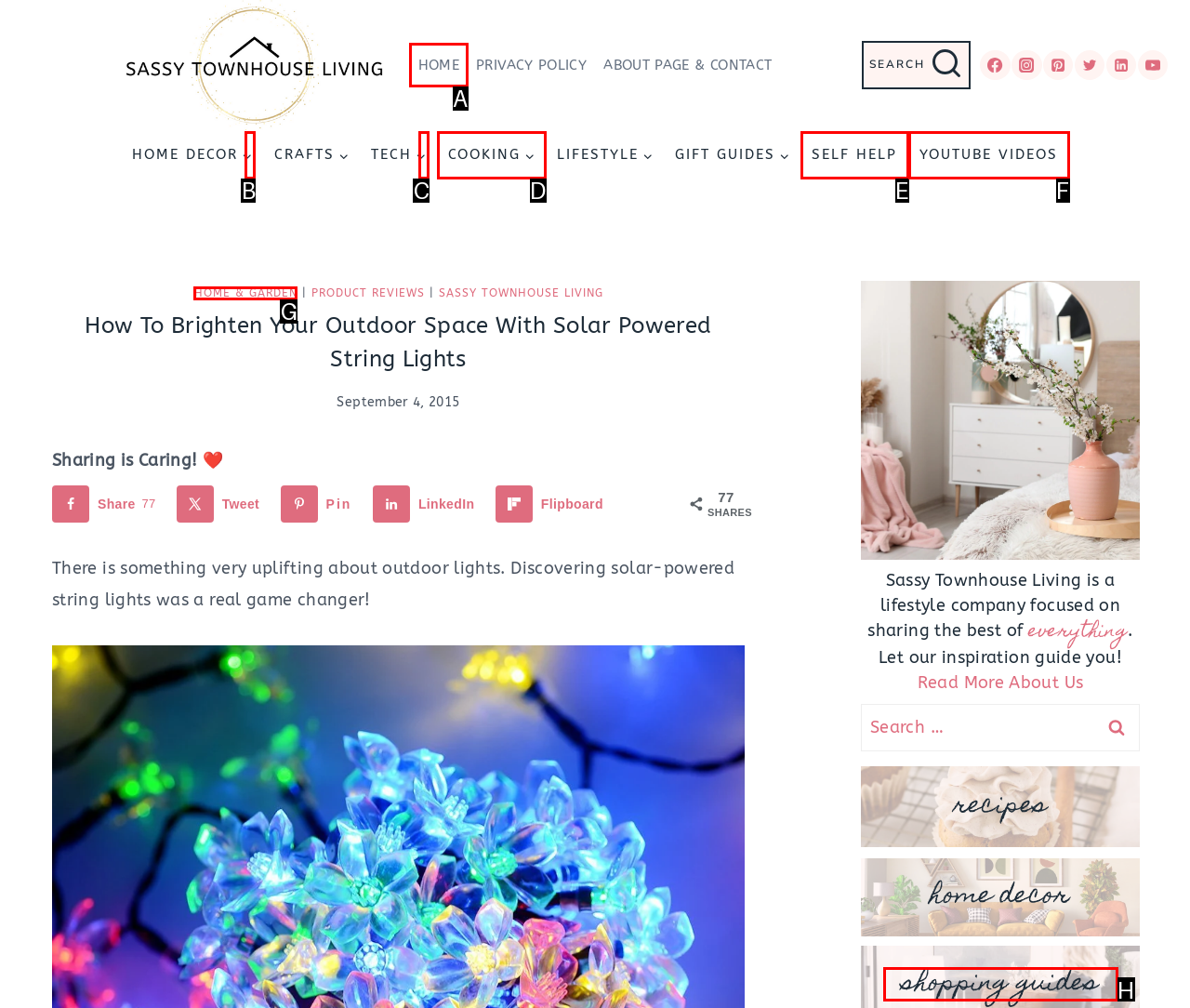Given the description: YouTube Videos, choose the HTML element that matches it. Indicate your answer with the letter of the option.

F